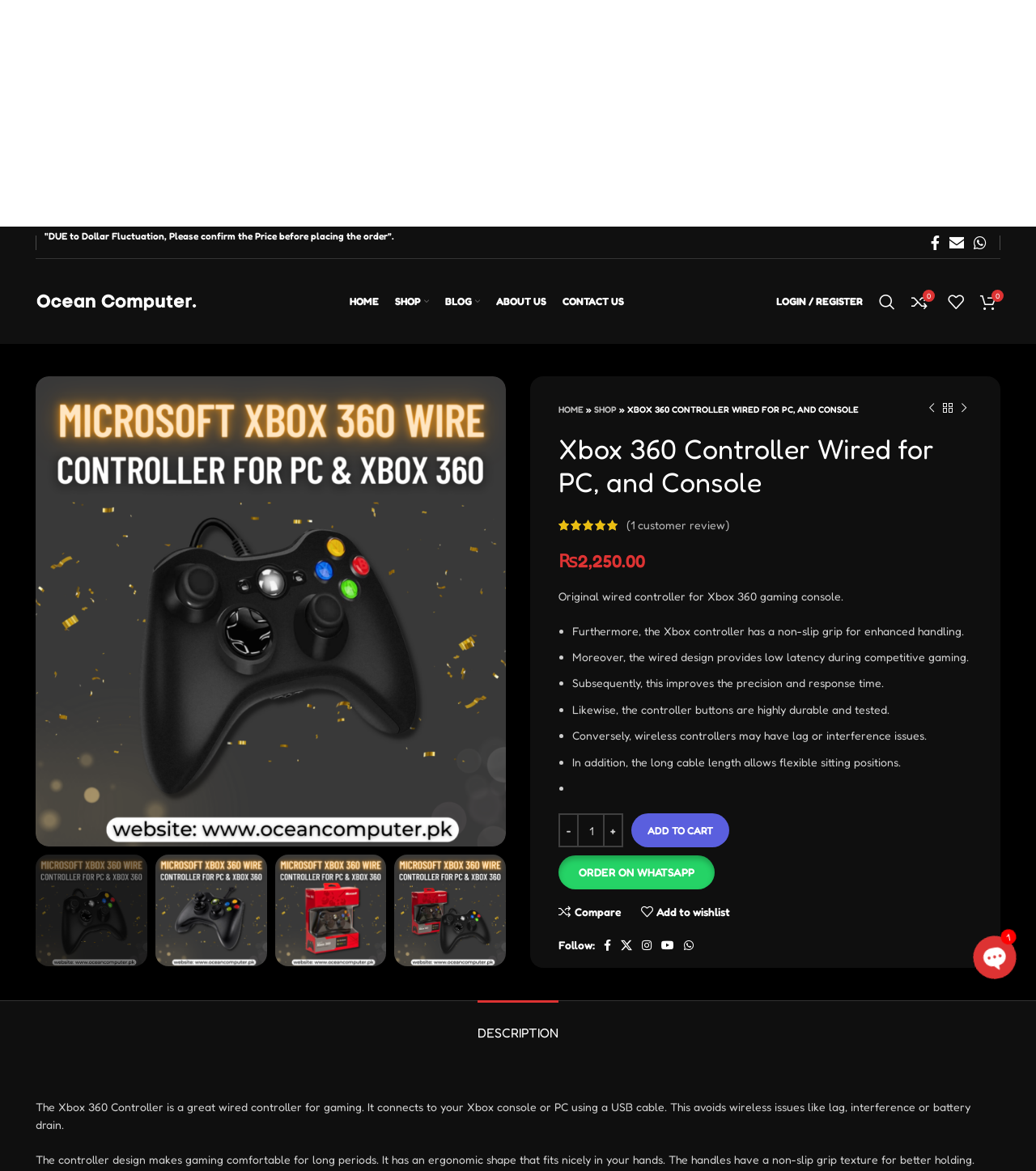Determine the bounding box coordinates of the region I should click to achieve the following instruction: "Click the 'ADD TO CART' button". Ensure the bounding box coordinates are four float numbers between 0 and 1, i.e., [left, top, right, bottom].

[0.609, 0.695, 0.704, 0.724]